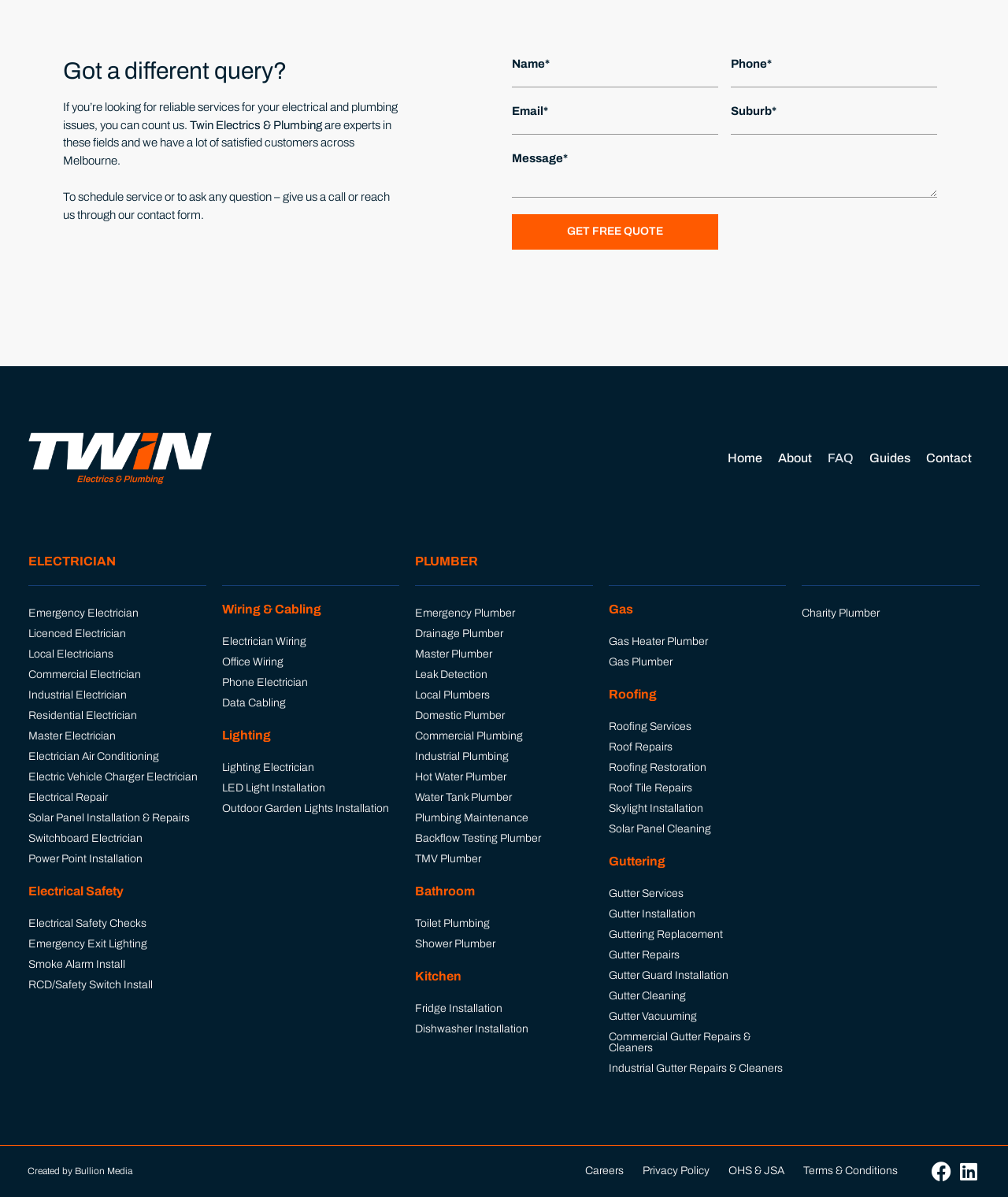Bounding box coordinates must be specified in the format (top-left x, top-left y, bottom-right x, bottom-right y). All values should be floating point numbers between 0 and 1. What are the bounding box coordinates of the UI element described as: available on Medium

None